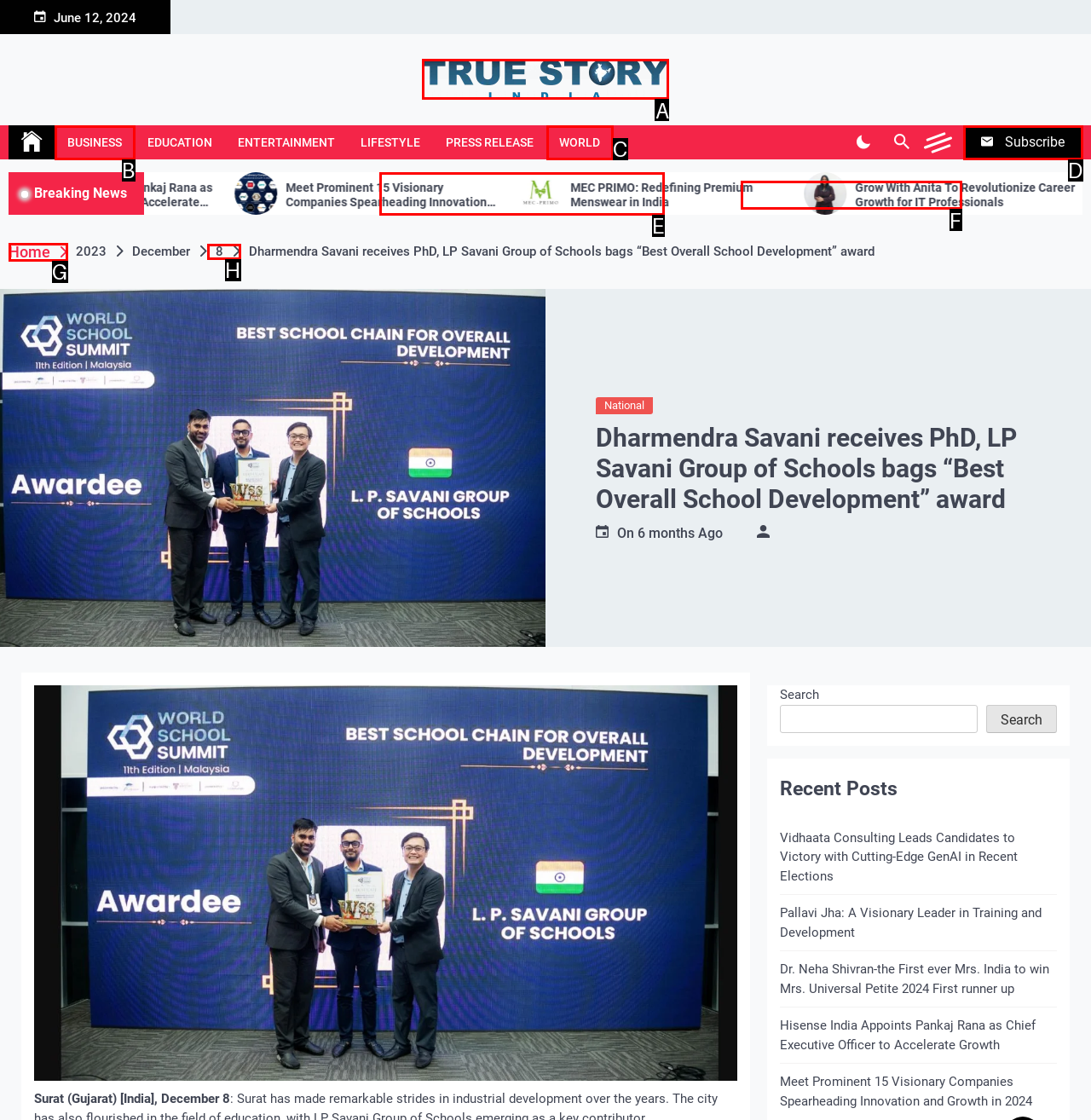Select the appropriate HTML element to click for the following task: Click on the 'True Story India' link
Answer with the letter of the selected option from the given choices directly.

A